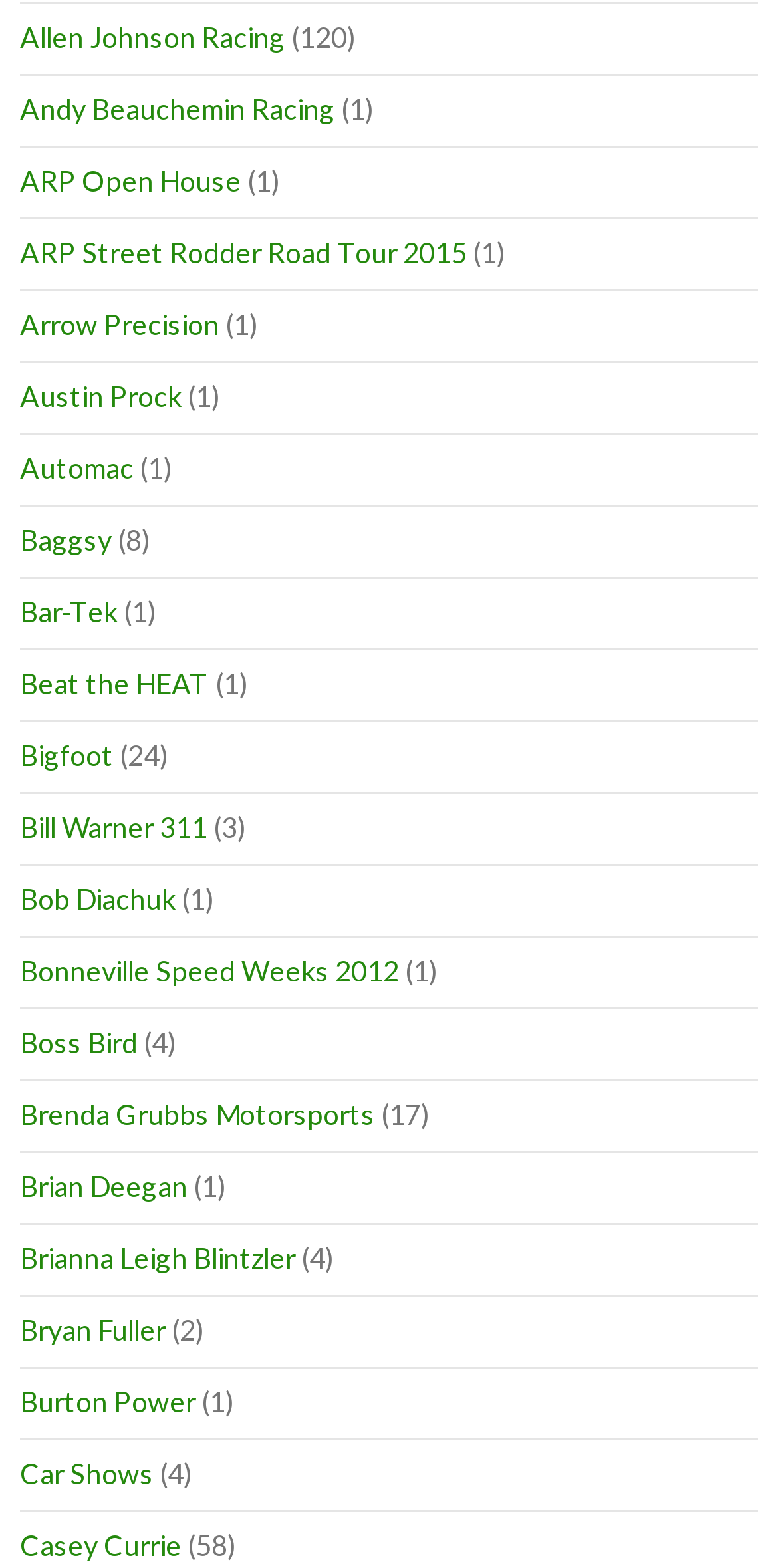Identify the bounding box coordinates of the clickable region to carry out the given instruction: "go to ARP Open House".

[0.026, 0.105, 0.31, 0.126]